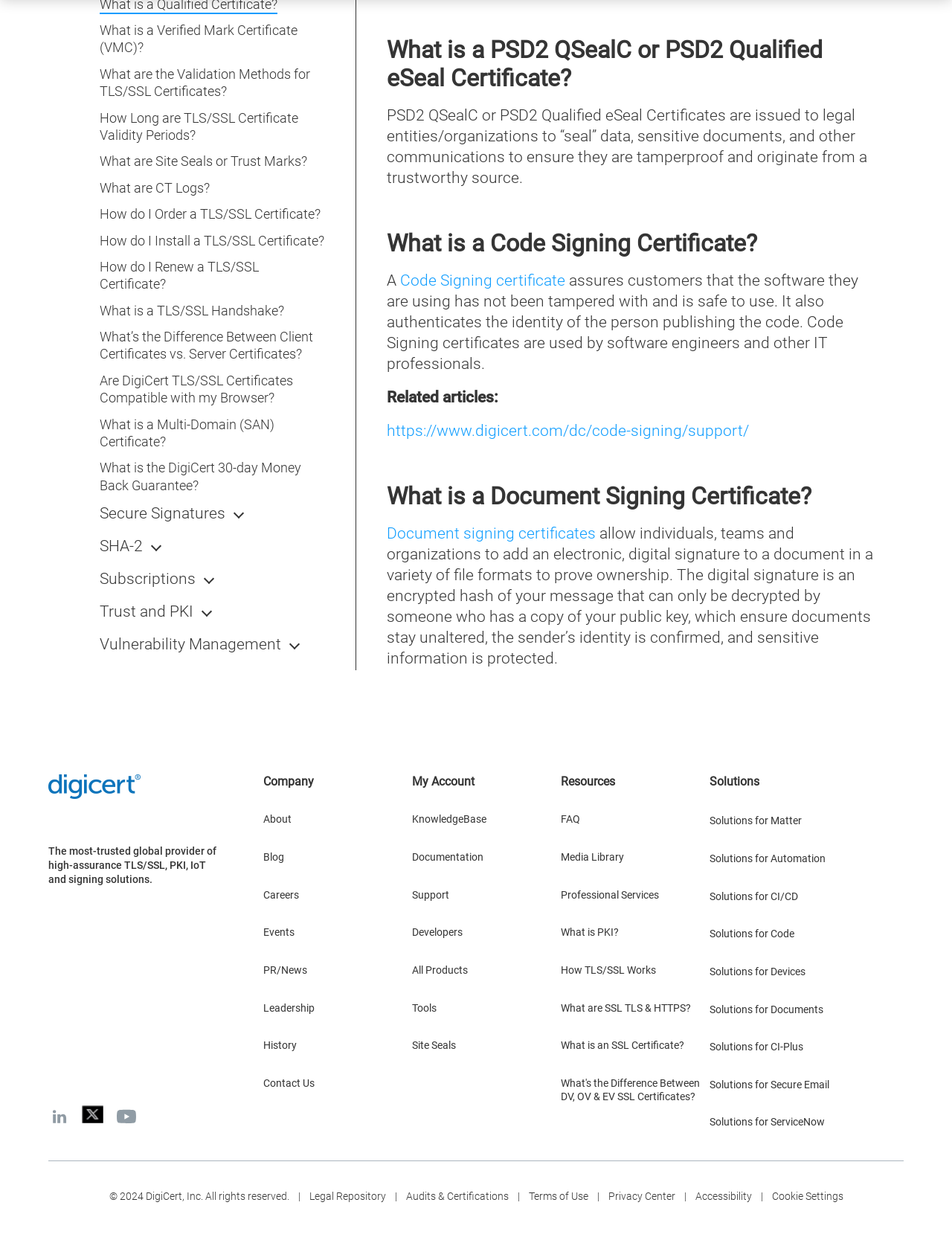What is the difference between Client Certificates and Server Certificates?
Identify the answer in the screenshot and reply with a single word or phrase.

Client vs Server